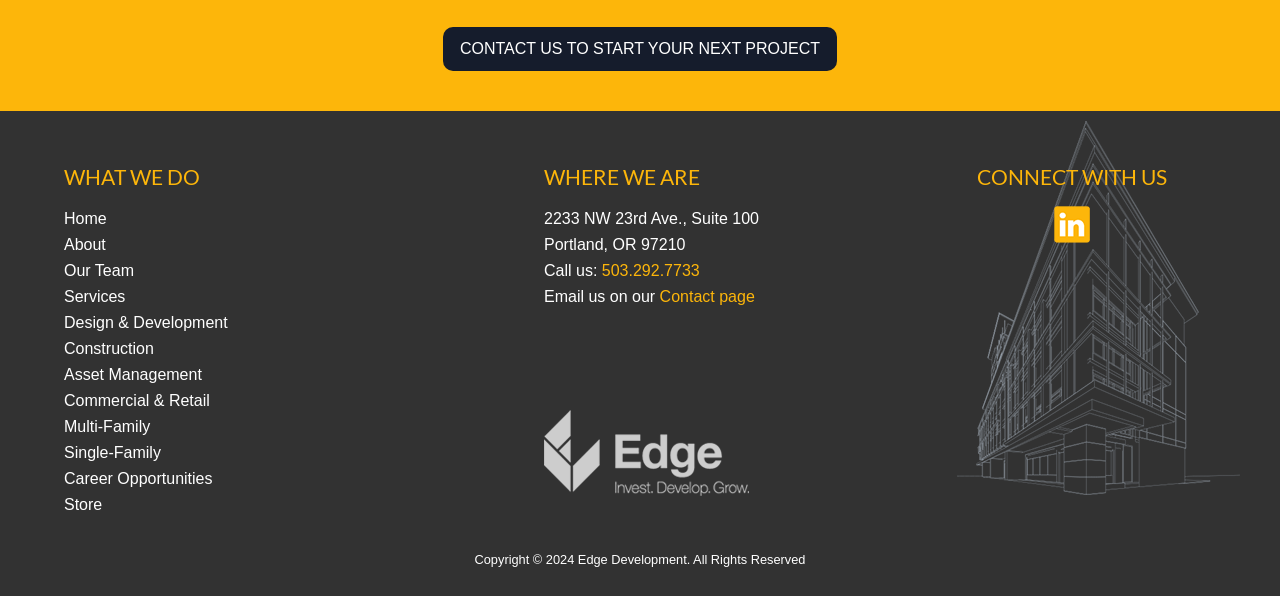Provide the bounding box coordinates of the HTML element this sentence describes: "Our Team". The bounding box coordinates consist of four float numbers between 0 and 1, i.e., [left, top, right, bottom].

[0.05, 0.44, 0.105, 0.468]